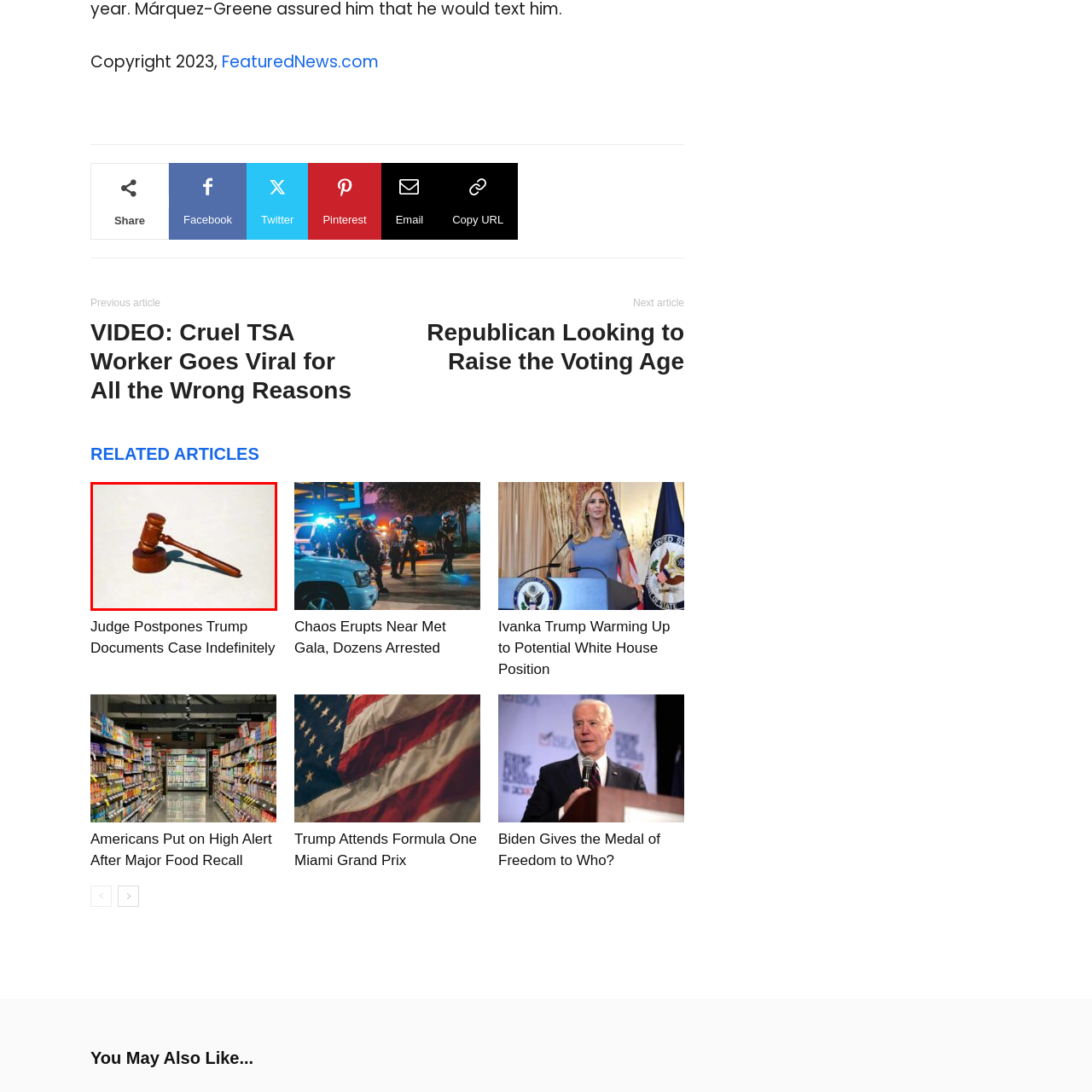Give a detailed account of the picture within the red bounded area.

The image features a wooden gavel resting on its base, an iconic symbol of judicial authority and decision-making. This classic legal tool is often associated with courtrooms and the administration of justice, representing the power to render judgments and maintain order. The polished surface of the gavel reflects a sense of tradition and solemnity, highlighting its importance in legal proceedings. This particular image is linked to the article titled "Judge Postpones Trump Documents Case Indefinitely," which suggests a legal context surrounding recent judicial developments. The setting conveys a professional atmosphere, indicative of serious discussions and deliberations within the legal system.